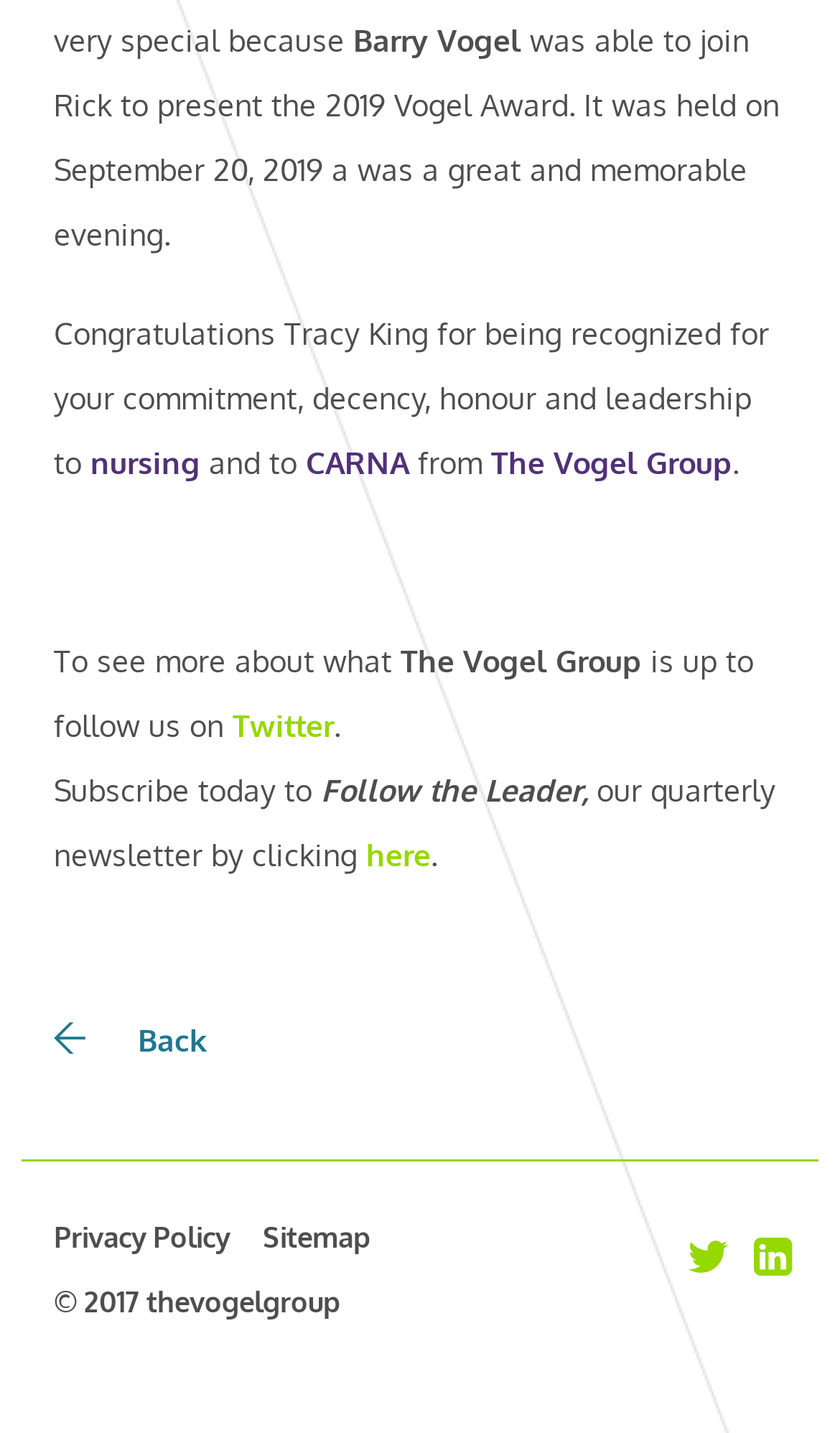What is Tracy King recognized for?
Refer to the image and give a detailed response to the question.

The answer can be found in the third StaticText element, which states 'Congratulations Tracy King for being recognized for your commitment, decency, honour and leadership to...'.